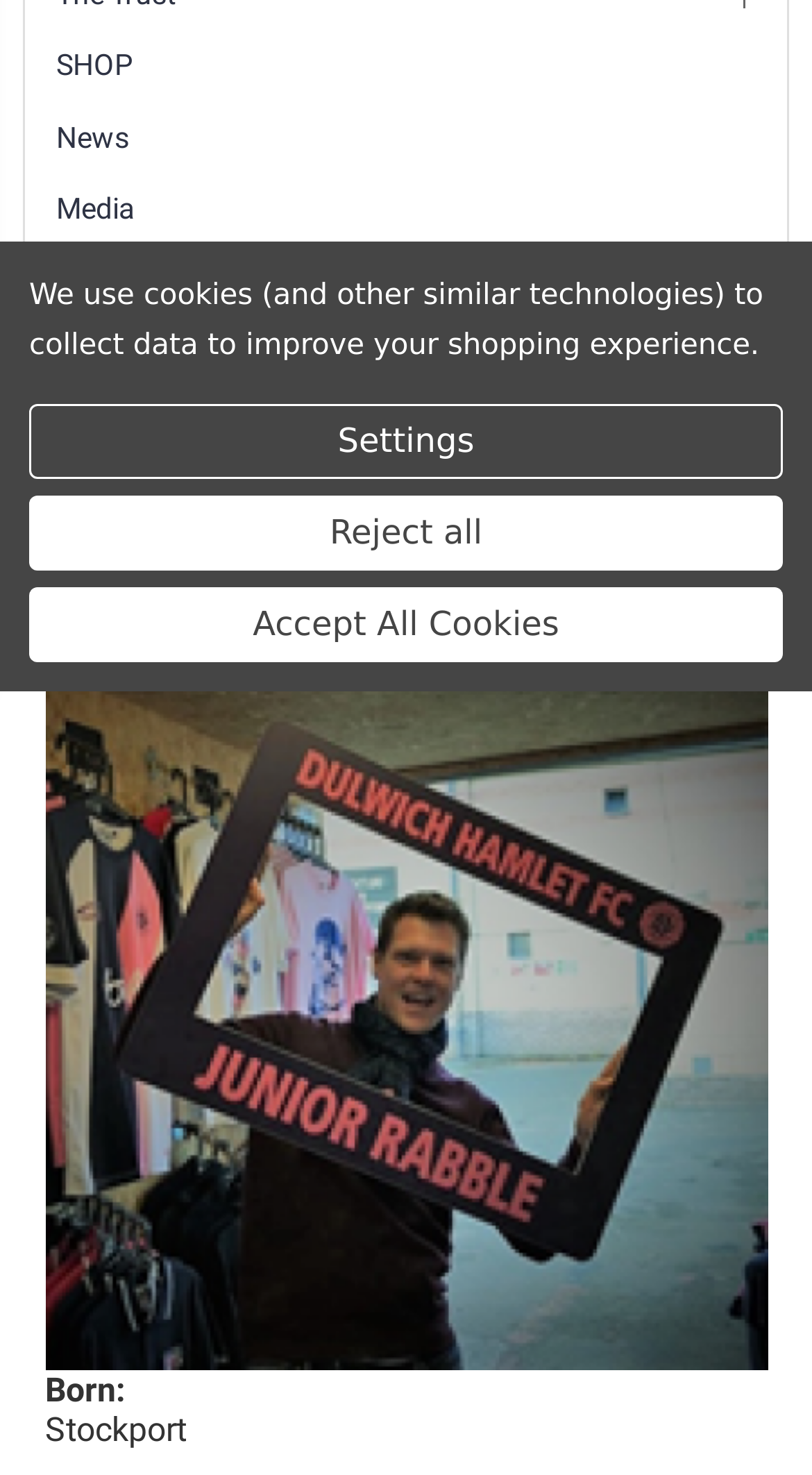Please determine the bounding box coordinates, formatted as (top-left x, top-left y, bottom-right x, bottom-right y), with all values as floating point numbers between 0 and 1. Identify the bounding box of the region described as: News

[0.069, 0.08, 0.223, 0.105]